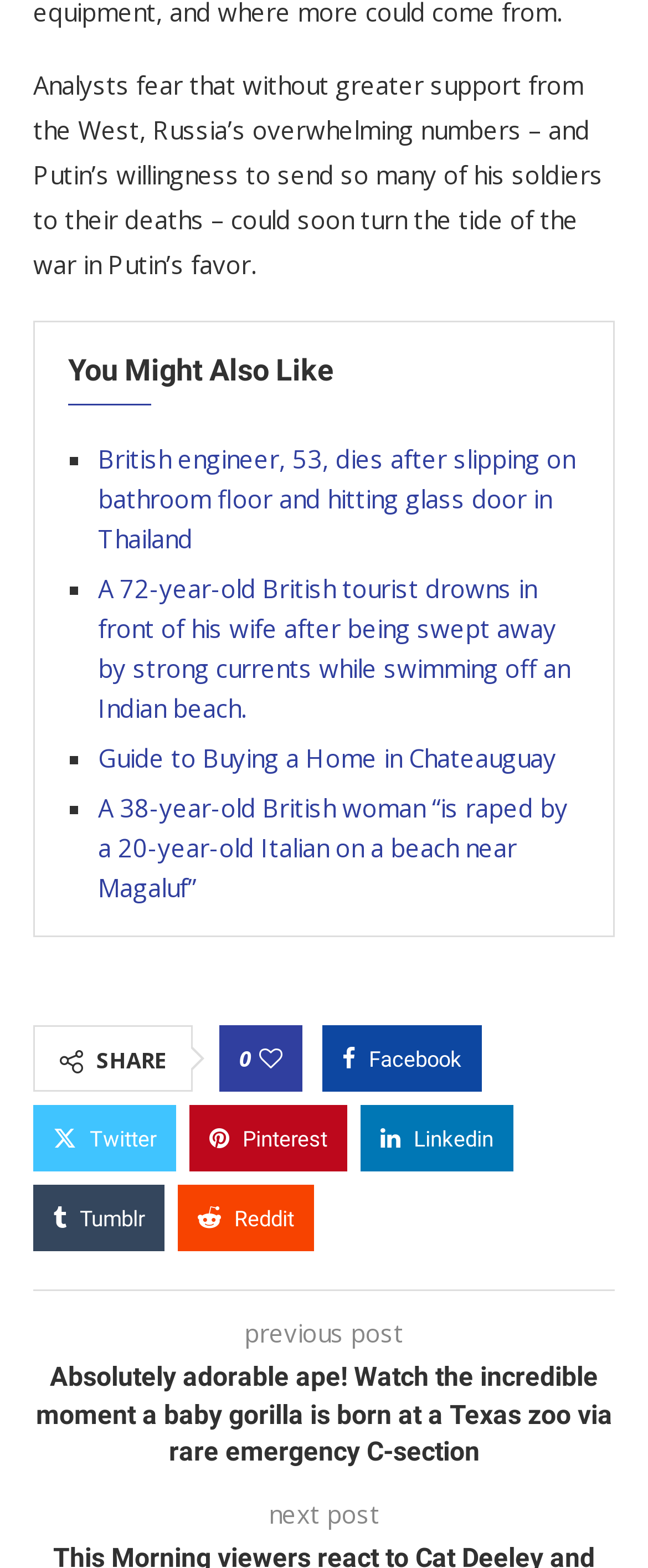Utilize the details in the image to thoroughly answer the following question: What is the topic of the main article?

The main article appears to be discussing the war in Ukraine, as evidenced by the text 'Analysts fear that without greater support from the West, Russia’s overwhelming numbers – and Putin’s willingness to send so many of his soldiers to their deaths – could soon turn the tide of the war in Putin’s favor.'